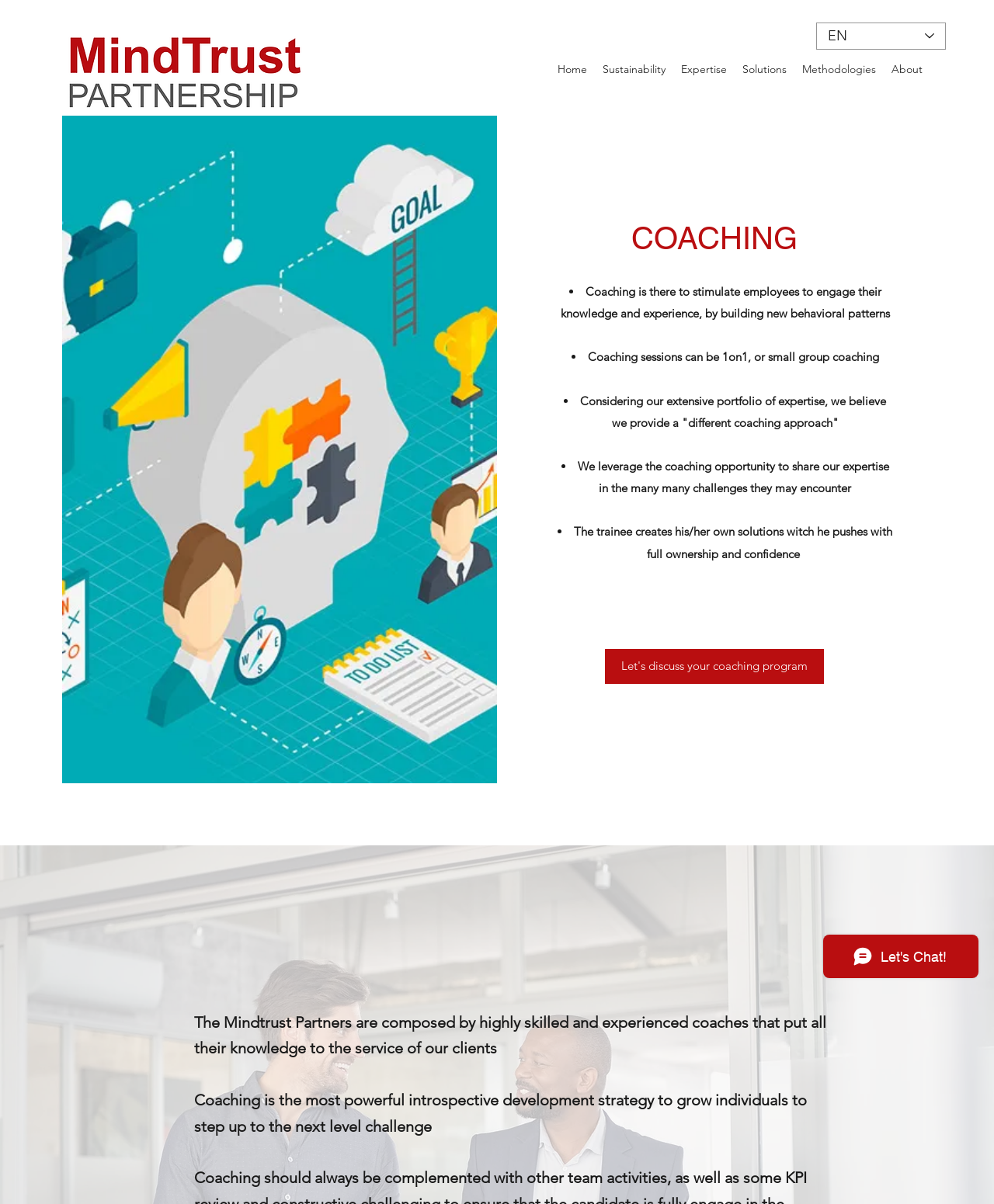Locate the bounding box of the user interface element based on this description: "Let's discuss your coaching program".

[0.609, 0.539, 0.829, 0.568]